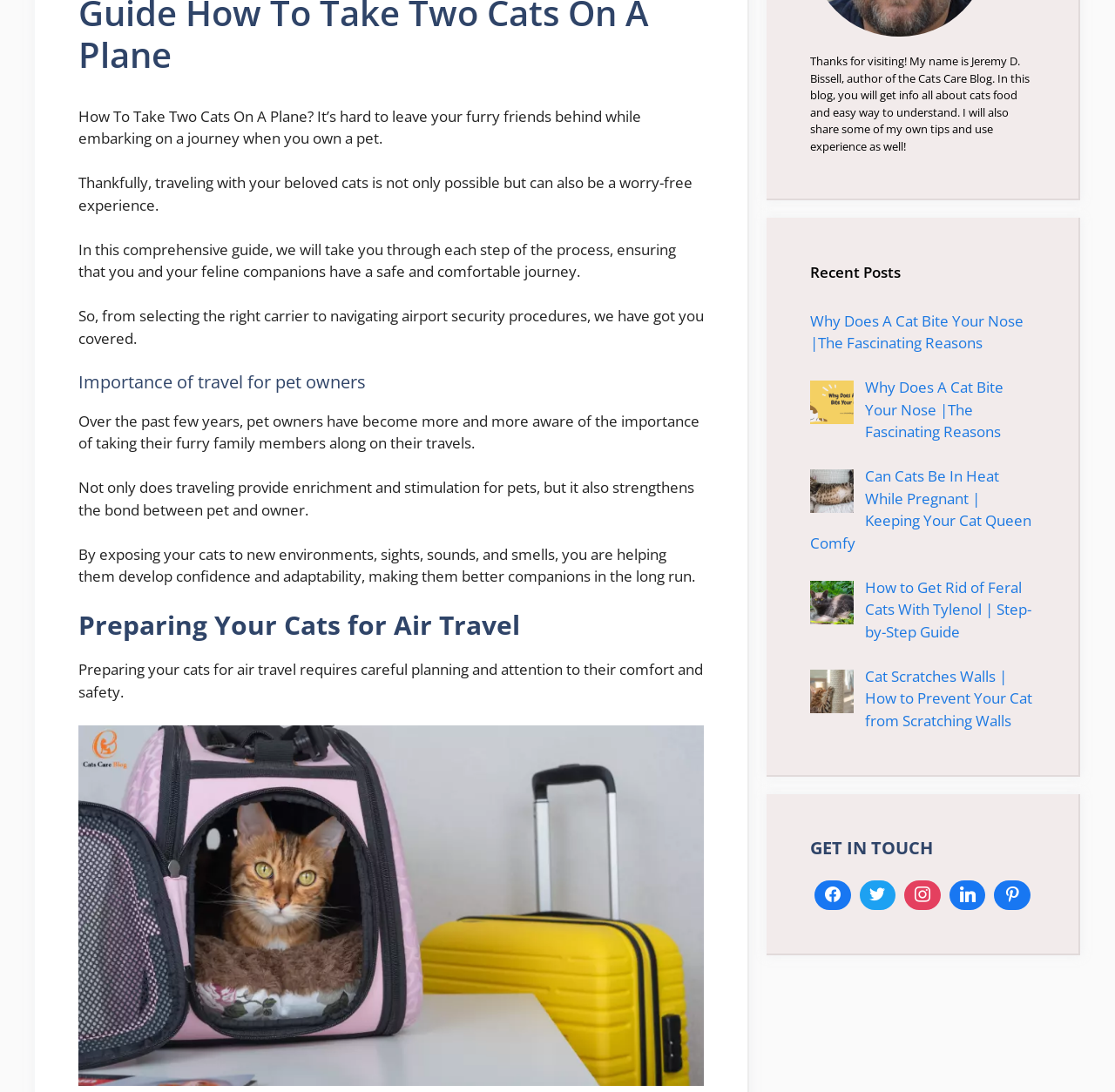Using the provided description title="Linkedin", find the bounding box coordinates for the UI element. Provide the coordinates in (top-left x, top-left y, bottom-right x, bottom-right y) format, ensuring all values are between 0 and 1.

[0.847, 0.802, 0.888, 0.833]